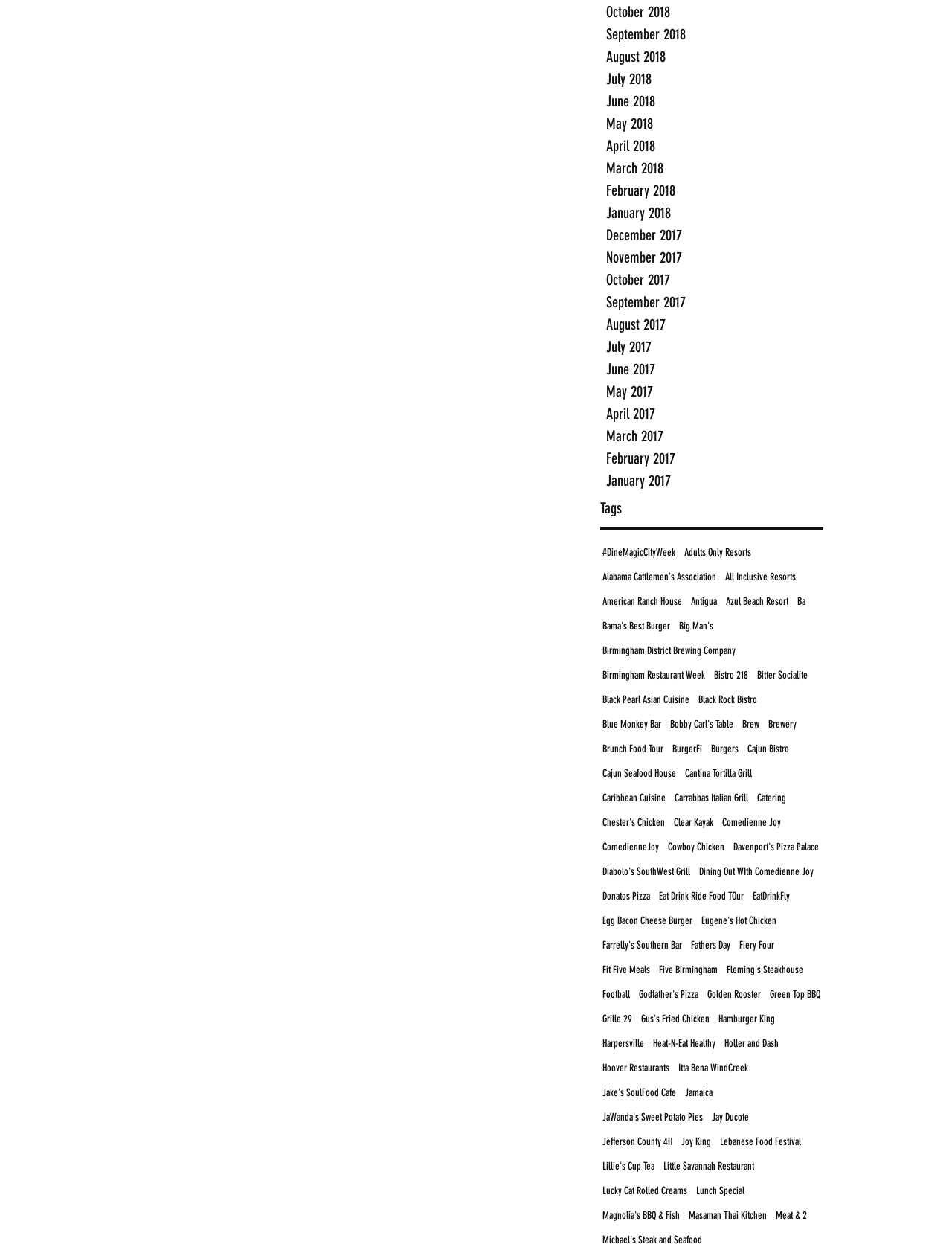Please provide a brief answer to the question using only one word or phrase: 
How many tags are listed?

64